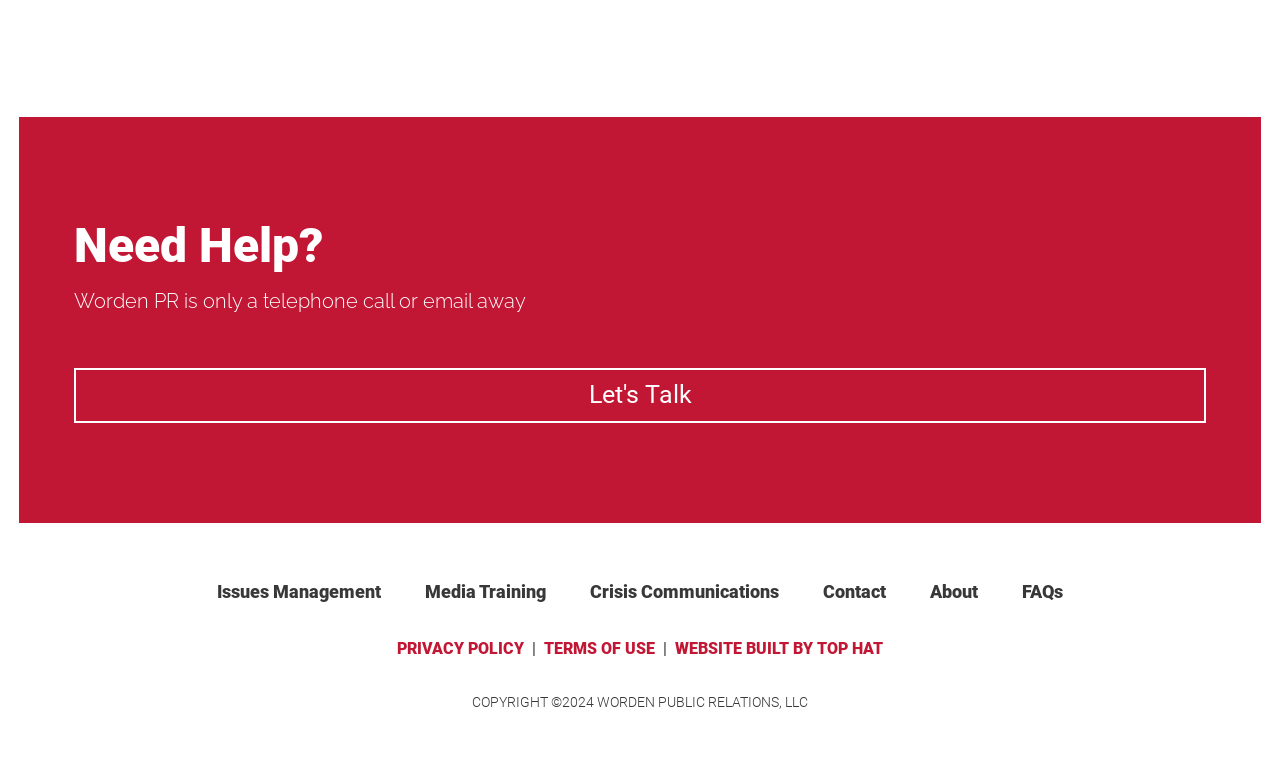Please provide a one-word or phrase answer to the question: 
What is the purpose of the 'Need Help?' section?

To provide assistance